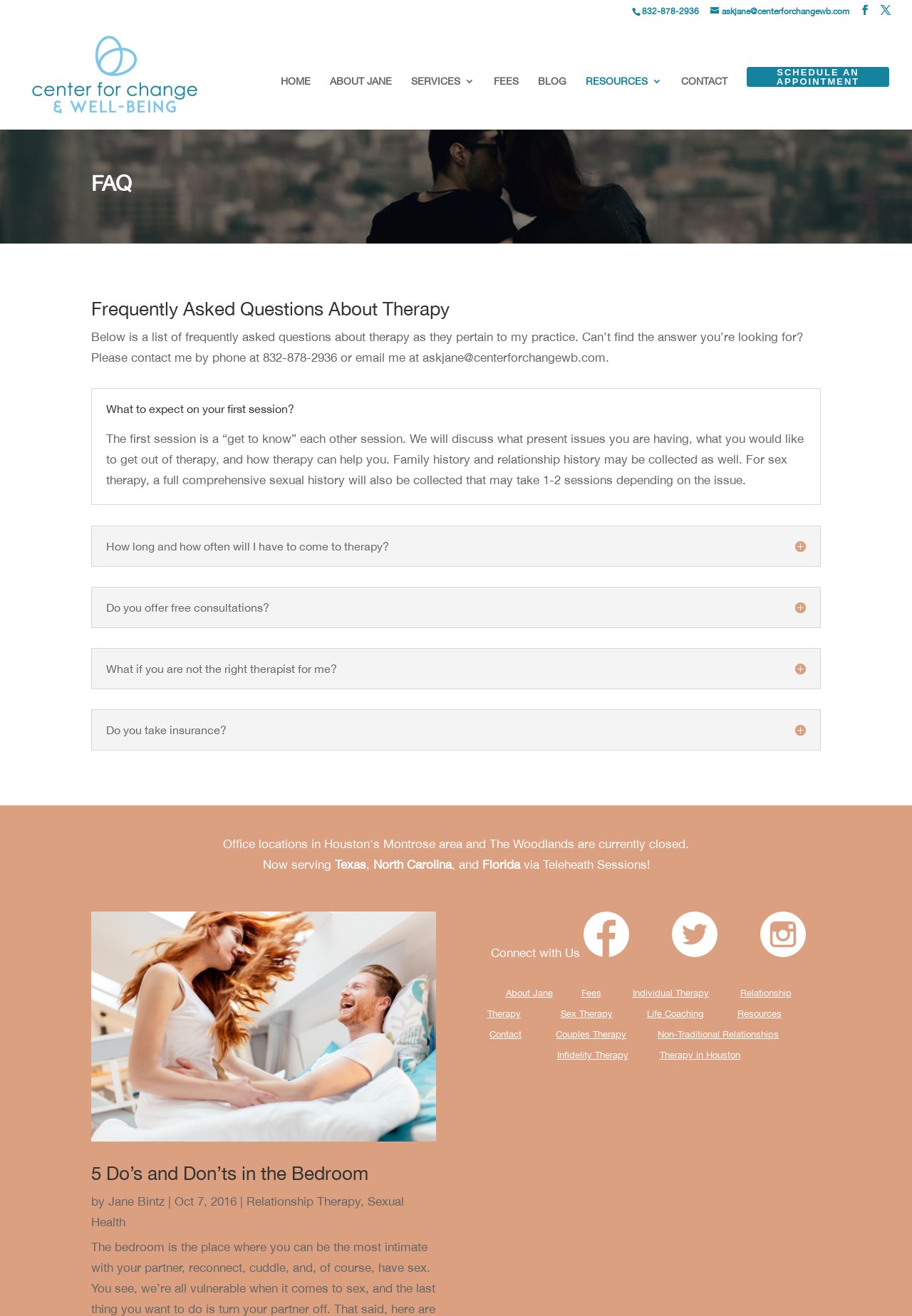Please identify the bounding box coordinates of the element I need to click to follow this instruction: "Read the '5 Do’s and Don’ts in the Bedroom' blog post".

[0.1, 0.693, 0.478, 0.867]